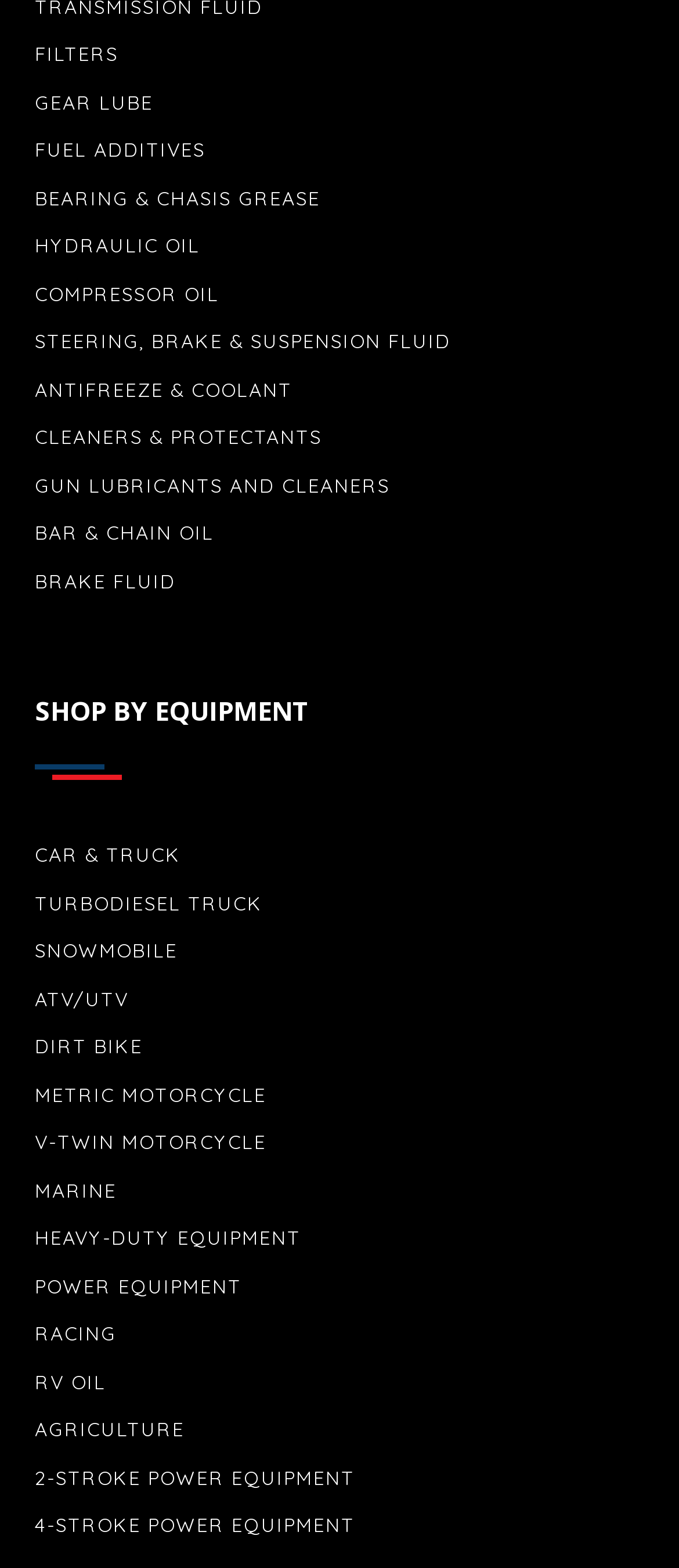What is the purpose of the 'FILTERS' link on this website?
Using the details shown in the screenshot, provide a comprehensive answer to the question.

The 'FILTERS' link is likely used to filter products based on certain criteria, allowing users to narrow down their search and find specific lubricants or related products.